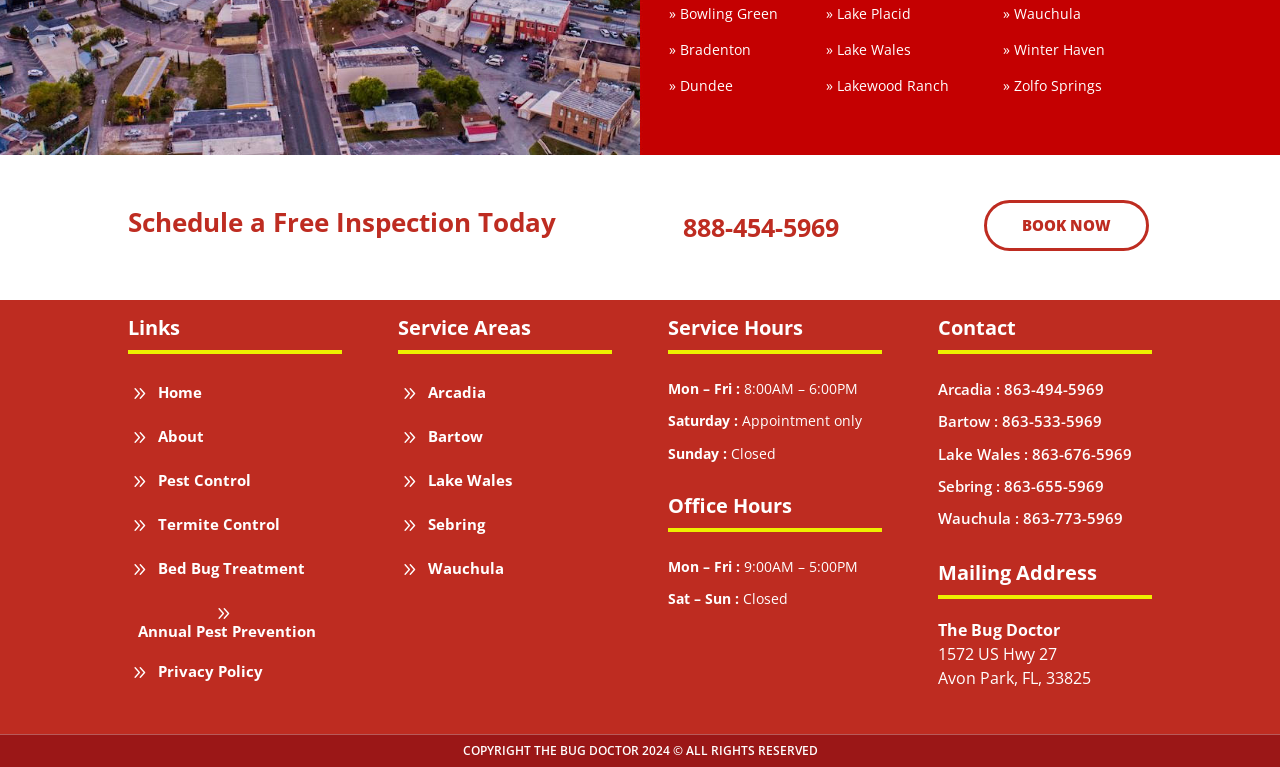Pinpoint the bounding box coordinates of the element you need to click to execute the following instruction: "Schedule a free inspection today". The bounding box should be represented by four float numbers between 0 and 1, in the format [left, top, right, bottom].

[0.1, 0.273, 0.478, 0.32]